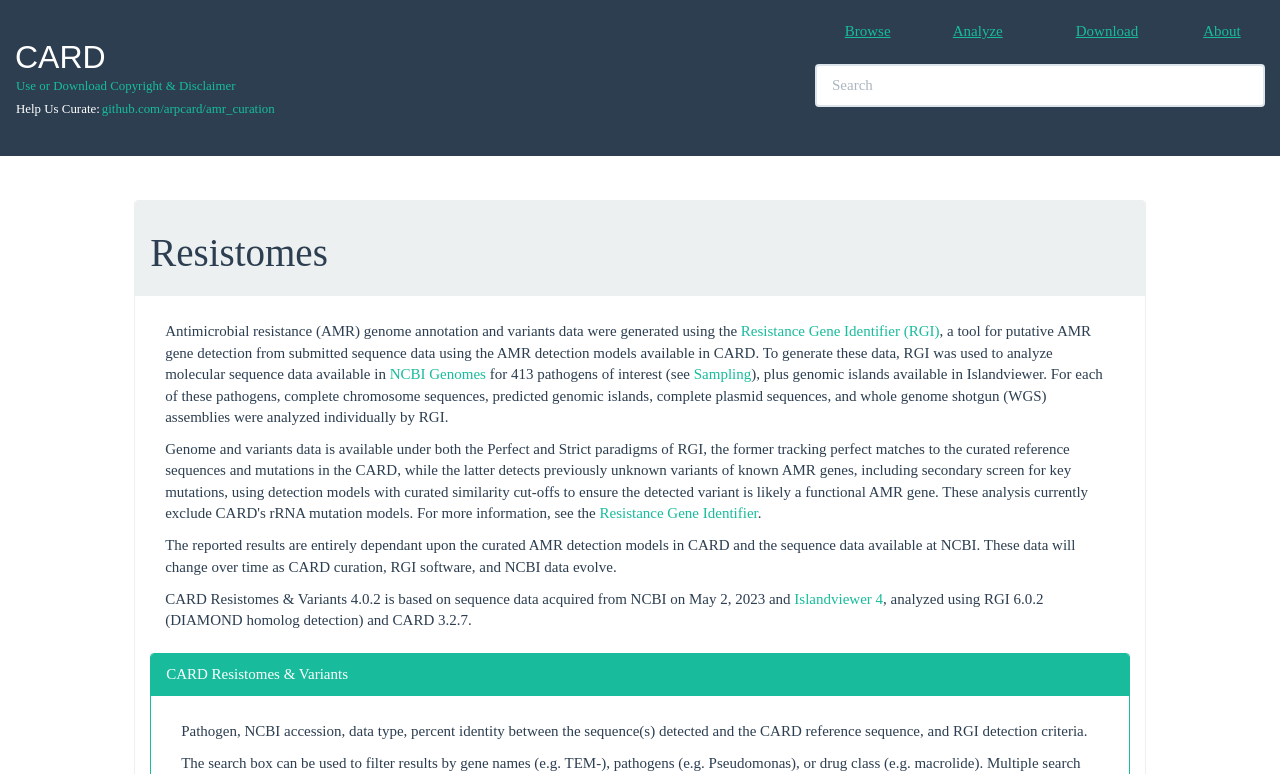What is the name of the database?
Can you provide an in-depth and detailed response to the question?

The name of the database is CARD, which is mentioned in the heading 'CARD' and also in the link 'CARD' at the top of the webpage.